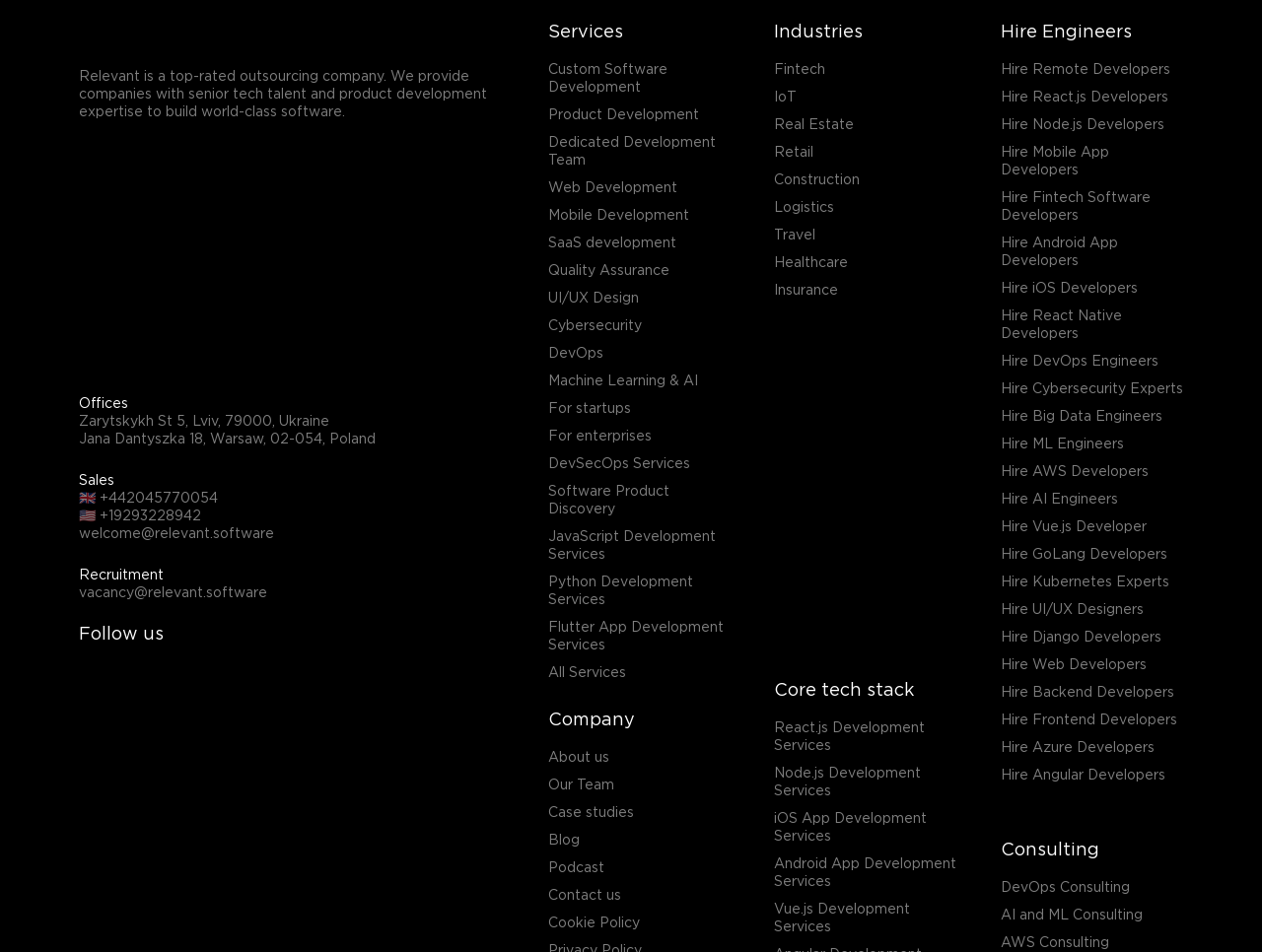Please find the bounding box for the following UI element description. Provide the coordinates in (top-left x, top-left y, bottom-right x, bottom-right y) format, with values between 0 and 1: Hire Mobile App Developers

[0.793, 0.154, 0.879, 0.185]